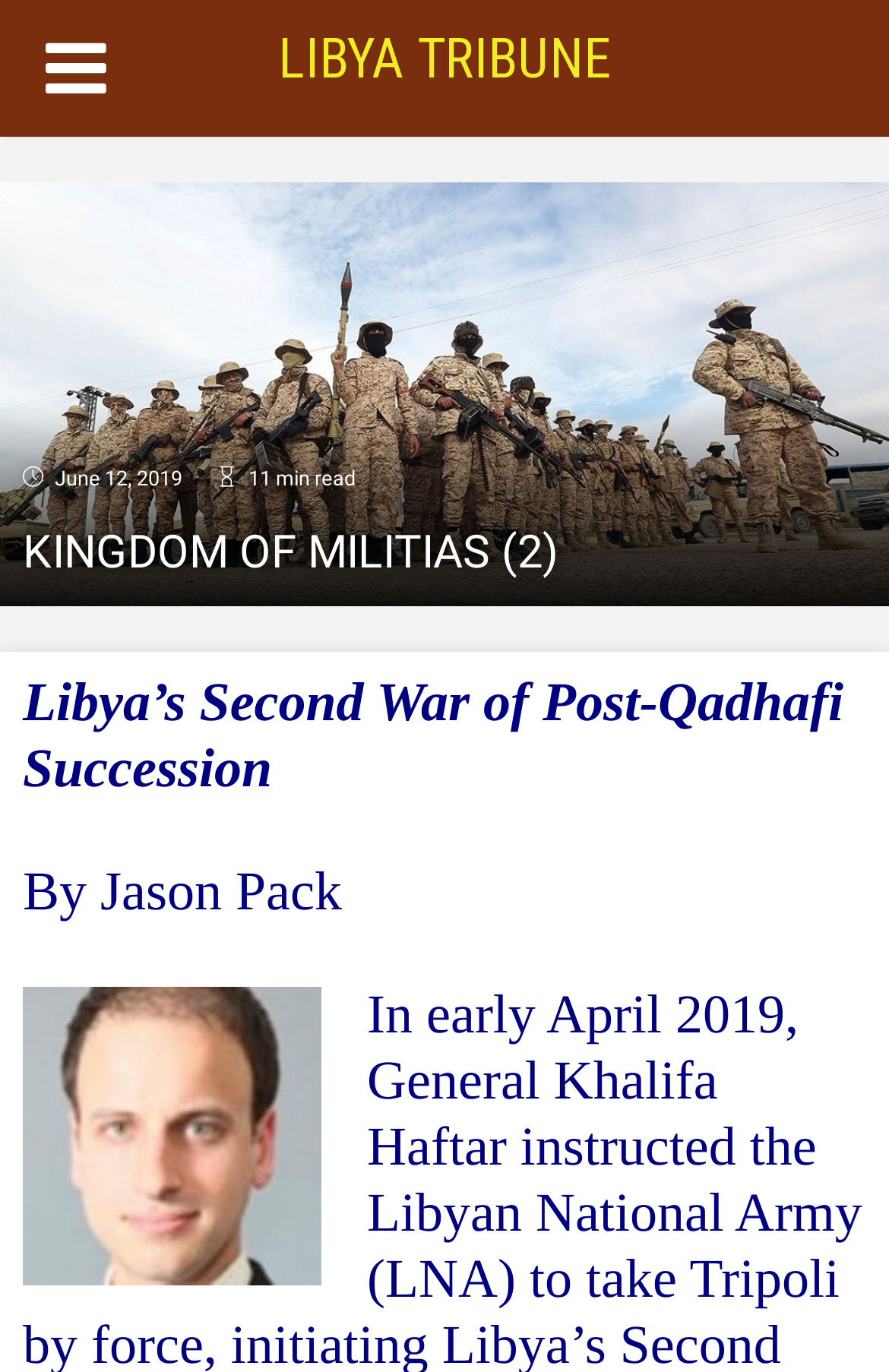Is the link 'LIBYA TRIBUNE' located at the top of the page?
Based on the visual details in the image, please answer the question thoroughly.

I determined the vertical position of the link 'LIBYA TRIBUNE' by comparing its y1, y2 coordinates [0.02, 0.066] with the y1, y2 coordinates of other elements, and found that it is located at the top of the page.